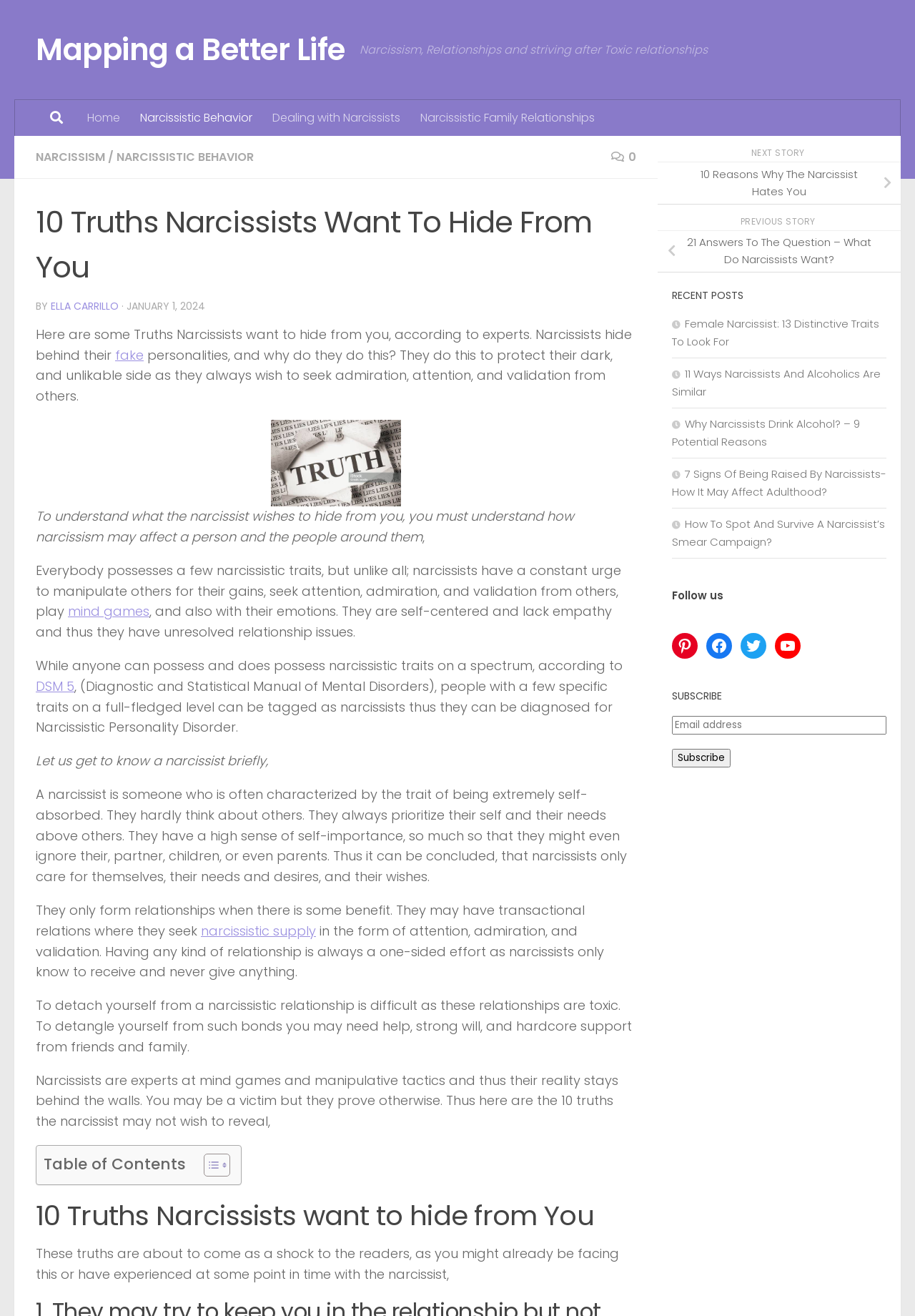What is the name of the author of the article?
Carefully examine the image and provide a detailed answer to the question.

The author's name is mentioned in the article as 'BY ELLA CARRILLO'.